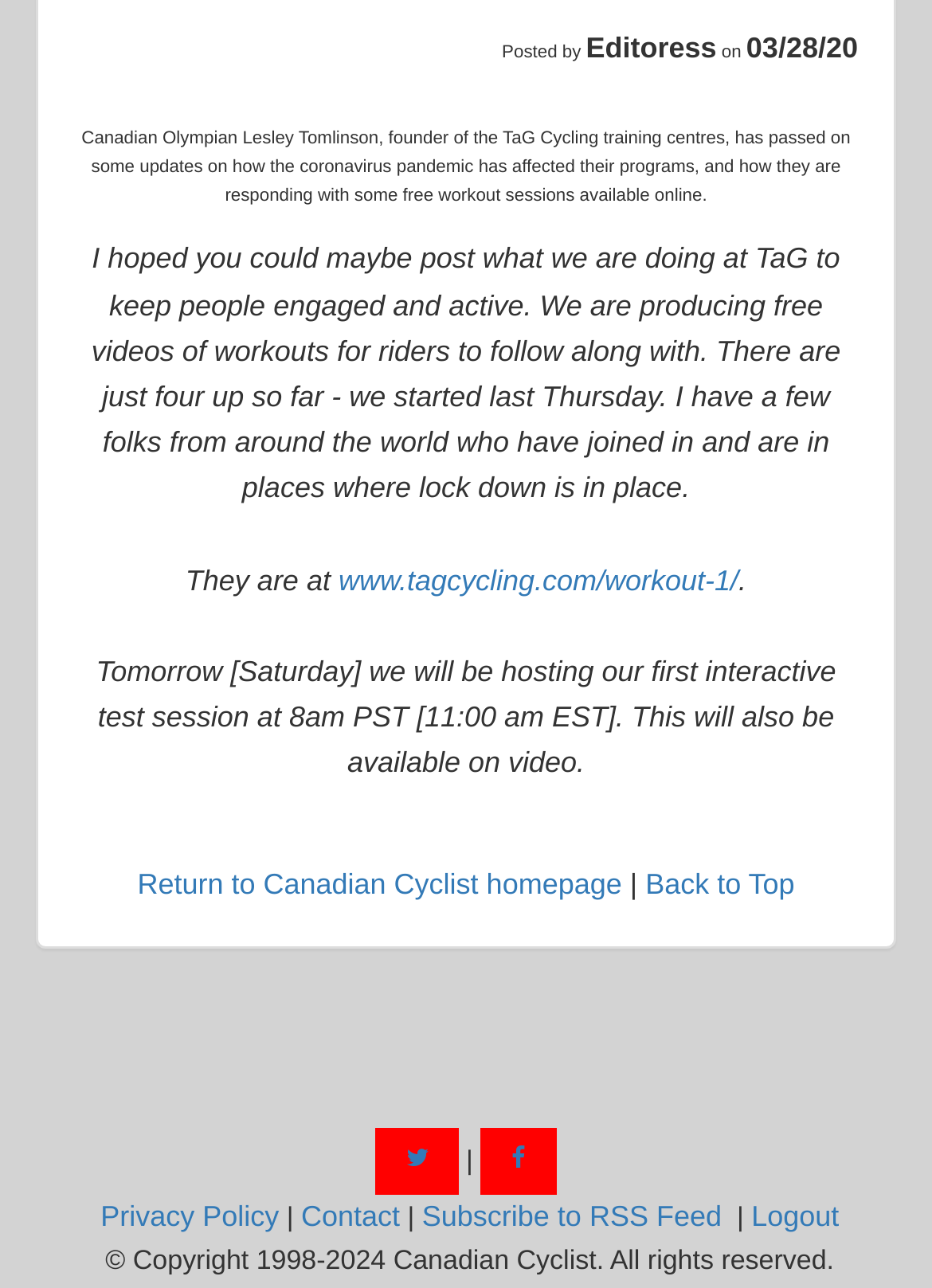Bounding box coordinates should be in the format (top-left x, top-left y, bottom-right x, bottom-right y) and all values should be floating point numbers between 0 and 1. Determine the bounding box coordinate for the UI element described as: parent_node: |

[0.516, 0.875, 0.598, 0.928]